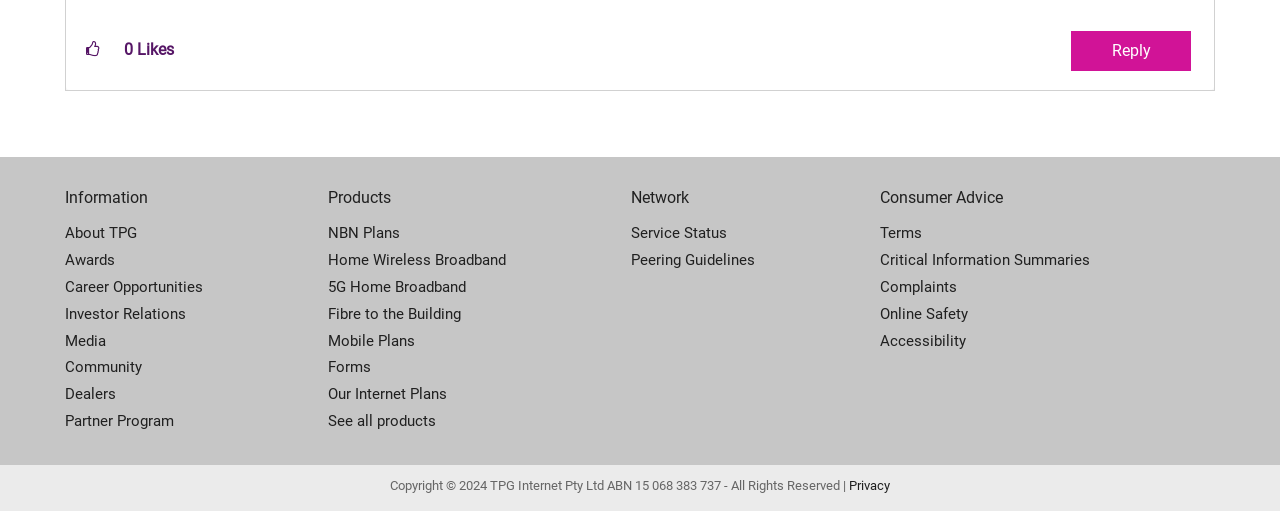What is the link at the bottom right corner of the webpage?
Based on the screenshot, answer the question with a single word or phrase.

Privacy